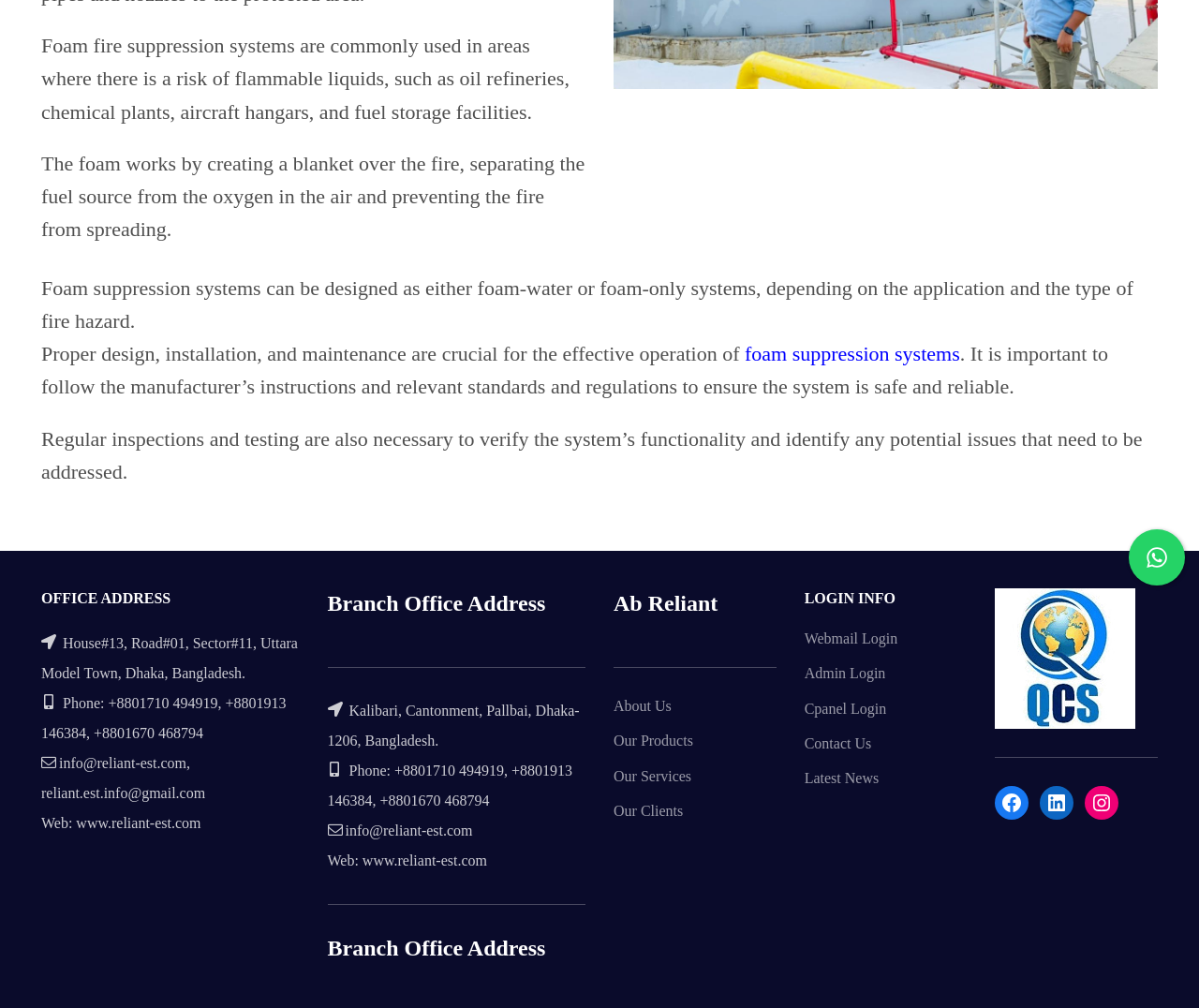Using the element description: "Our Products", determine the bounding box coordinates. The coordinates should be in the format [left, top, right, bottom], with values between 0 and 1.

[0.512, 0.727, 0.578, 0.743]